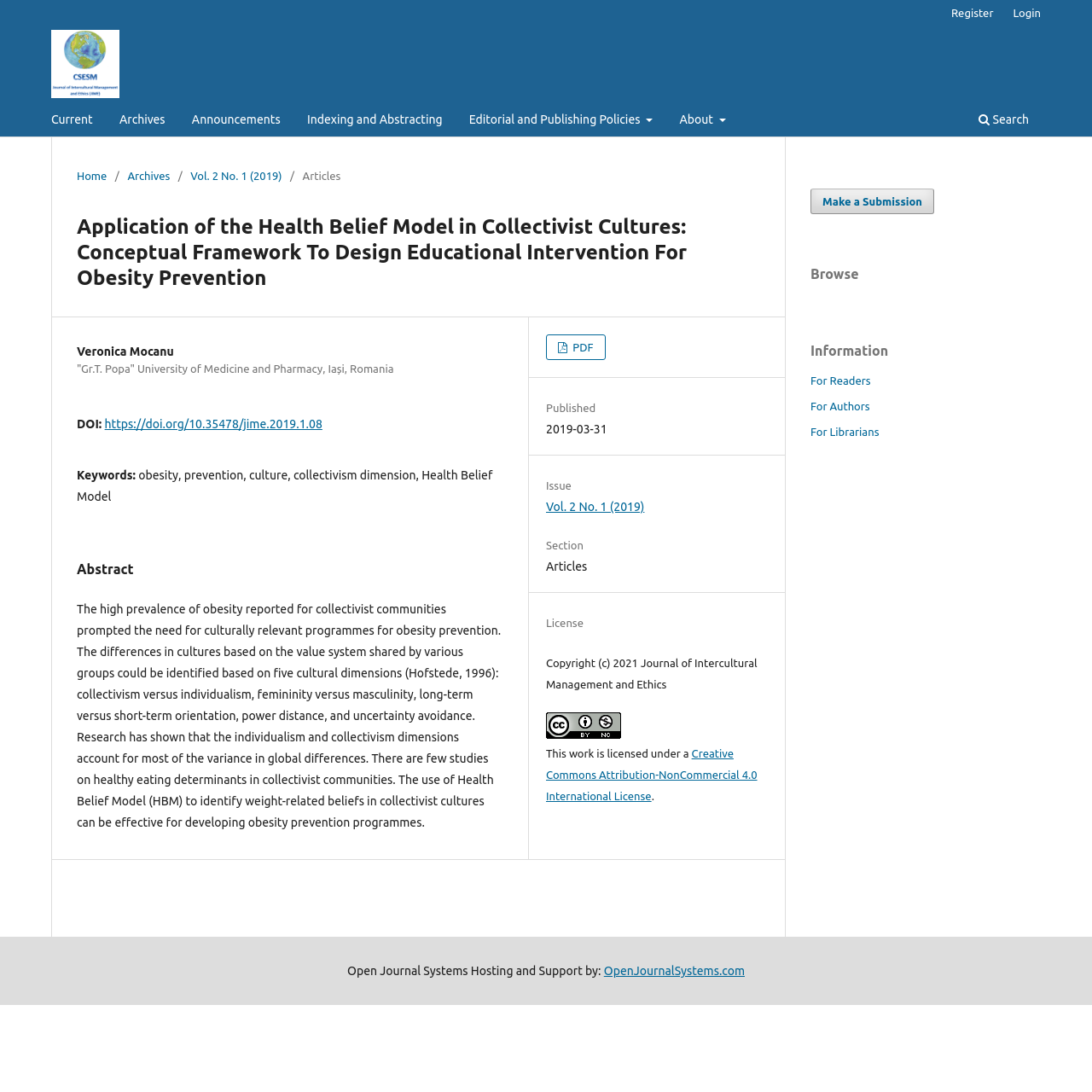Locate the bounding box coordinates of the element I should click to achieve the following instruction: "Search the journal".

[0.891, 0.098, 0.948, 0.125]